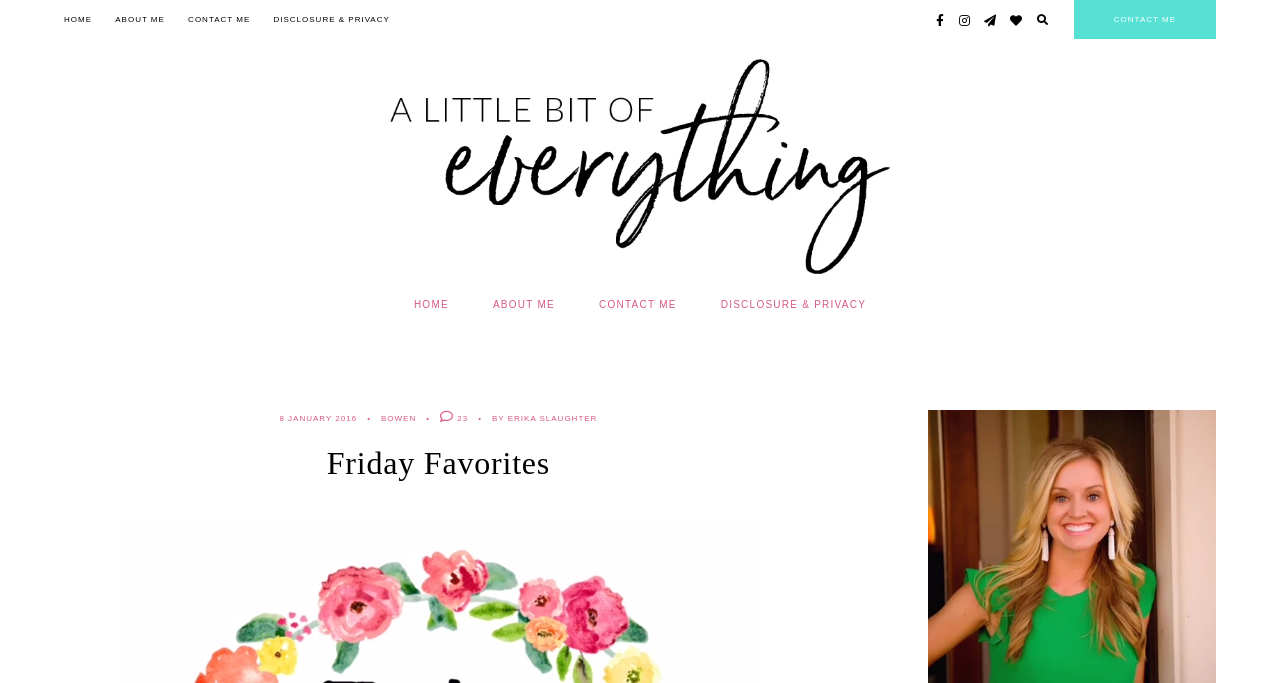Respond to the question below with a single word or phrase:
What is the name of the blog?

A Little Bit of Everything